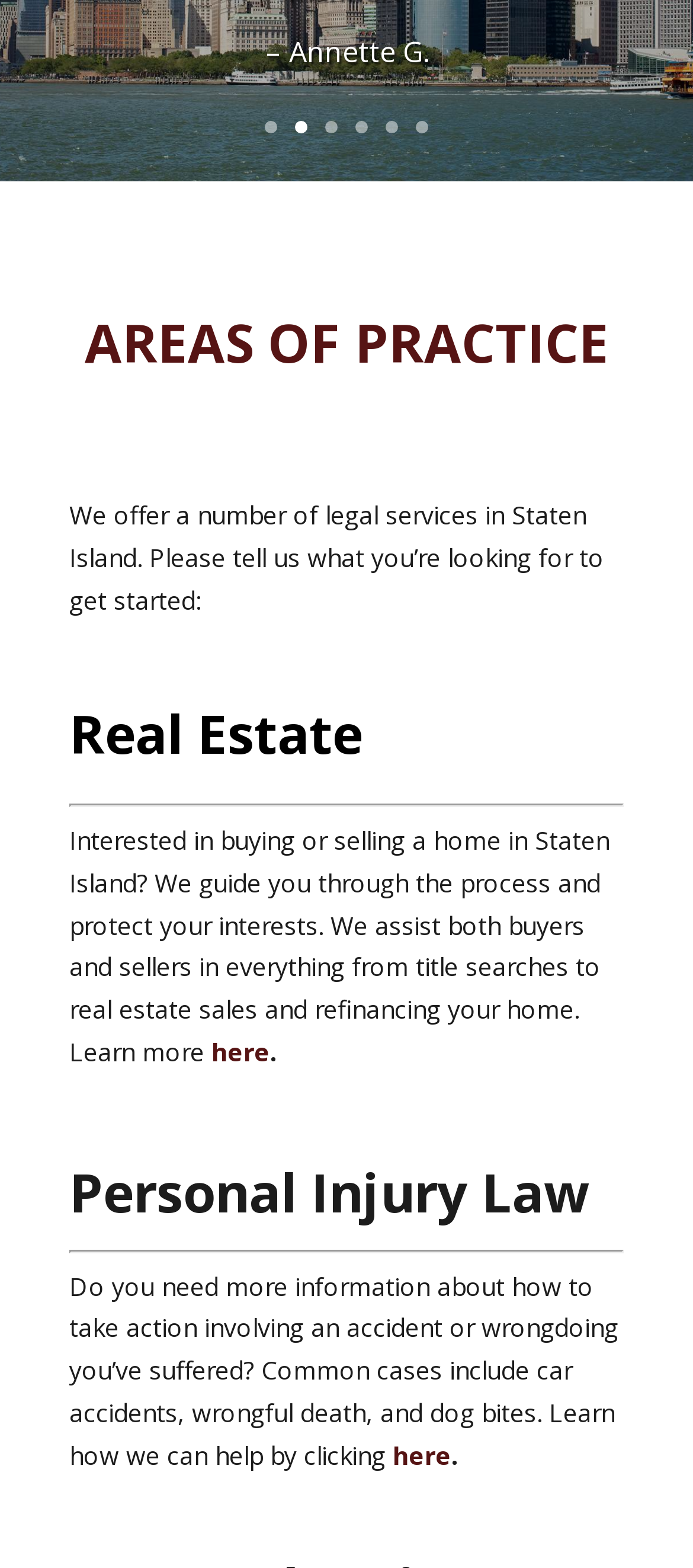Pinpoint the bounding box coordinates of the clickable area necessary to execute the following instruction: "Learn more about real estate". The coordinates should be given as four float numbers between 0 and 1, namely [left, top, right, bottom].

[0.305, 0.66, 0.39, 0.681]